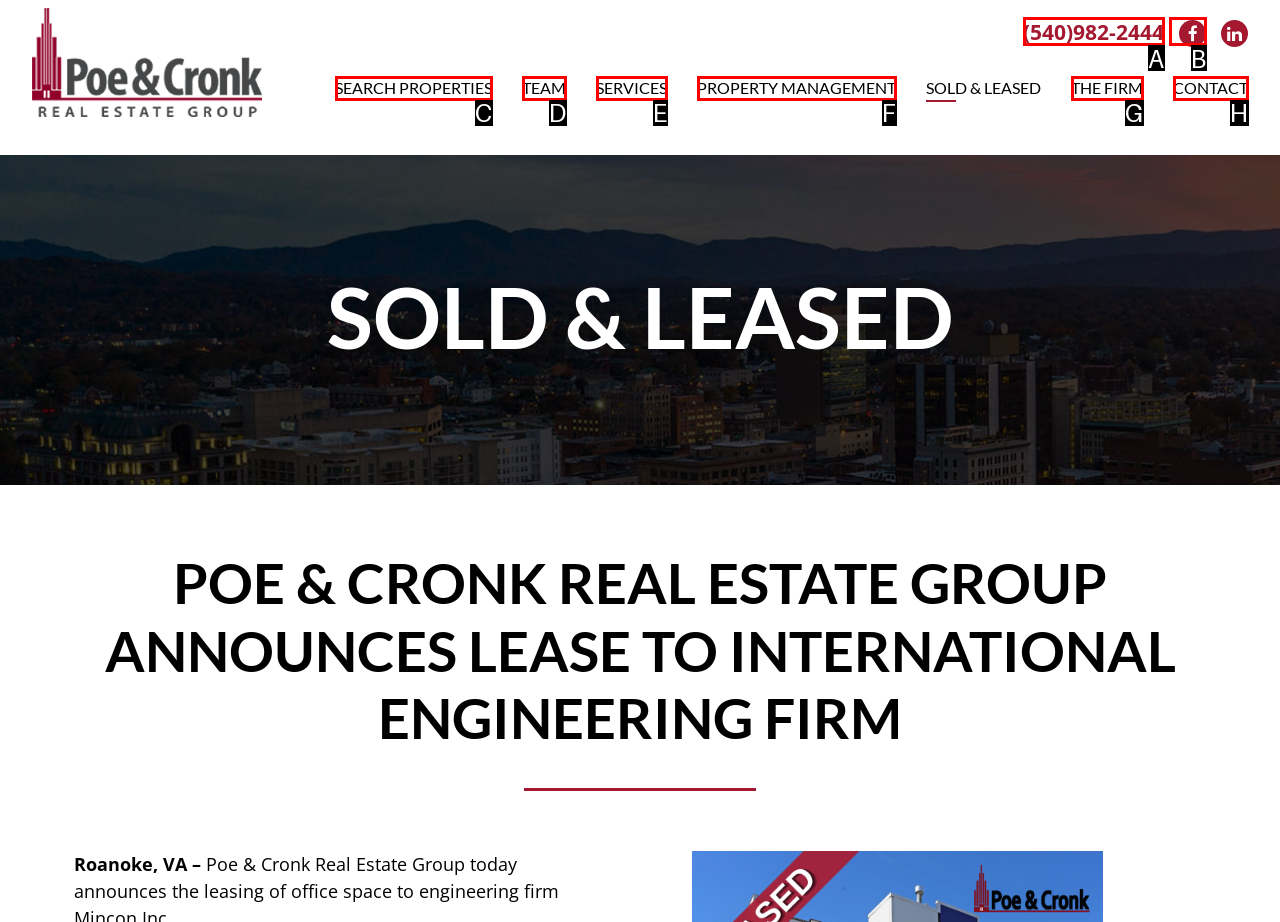Pick the option that best fits the description: The Firm. Reply with the letter of the matching option directly.

G